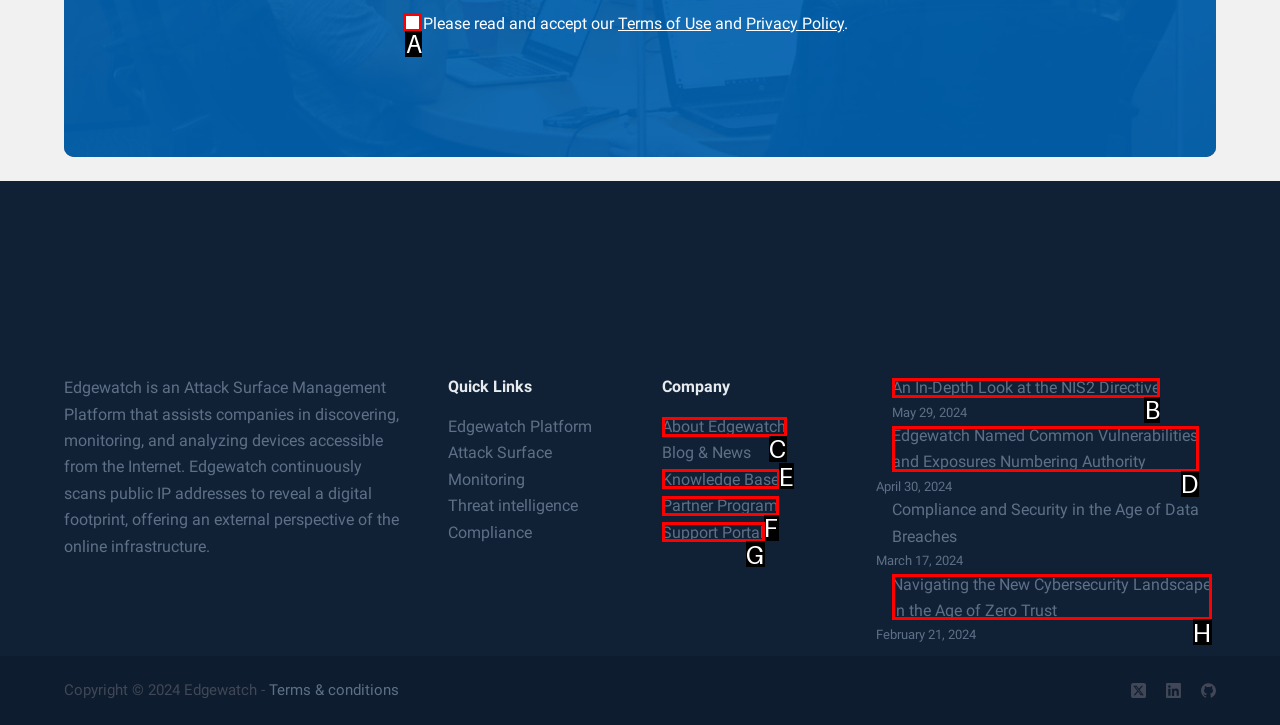Identify the letter of the UI element I need to click to carry out the following instruction: Read the blog post about NIS2 Directive

B